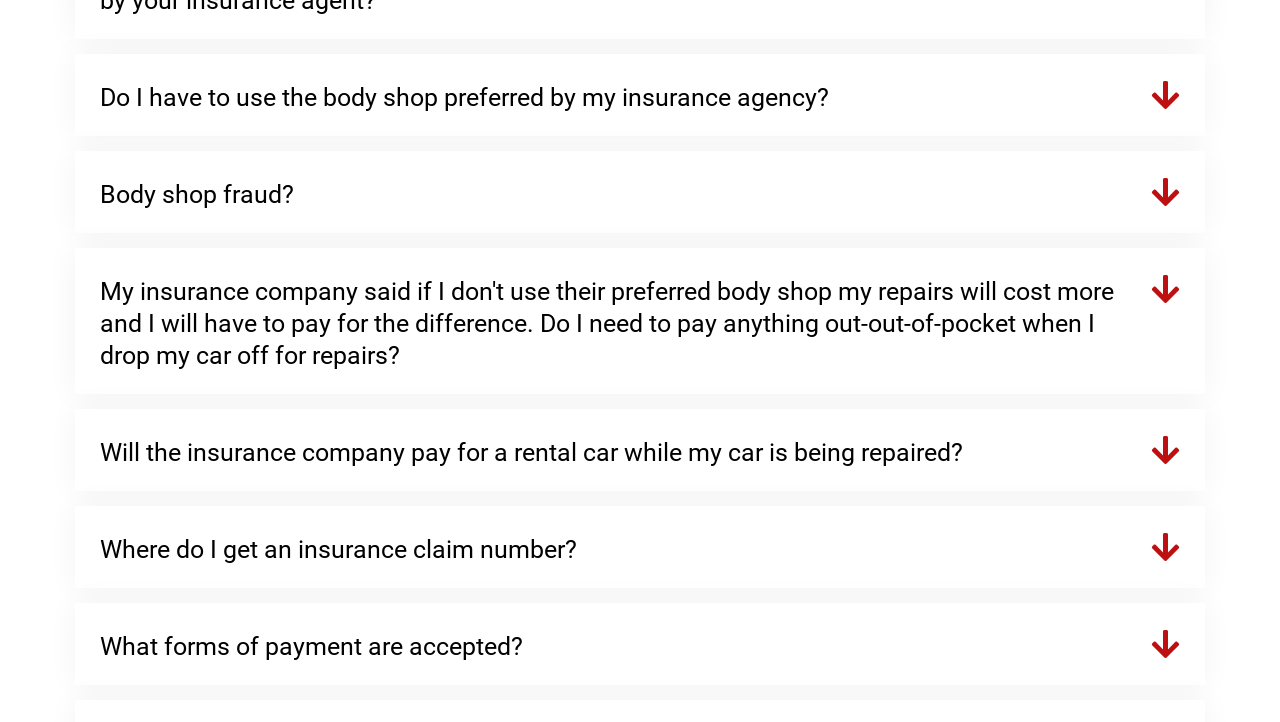Please determine the bounding box coordinates of the element to click in order to execute the following instruction: "Expand 'Body shop fraud?'". The coordinates should be four float numbers between 0 and 1, specified as [left, top, right, bottom].

[0.059, 0.209, 0.941, 0.322]